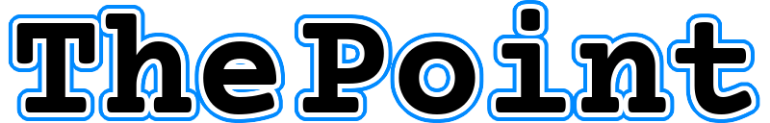Please respond in a single word or phrase: 
In which publication was the article published?

Pacific Daily Times